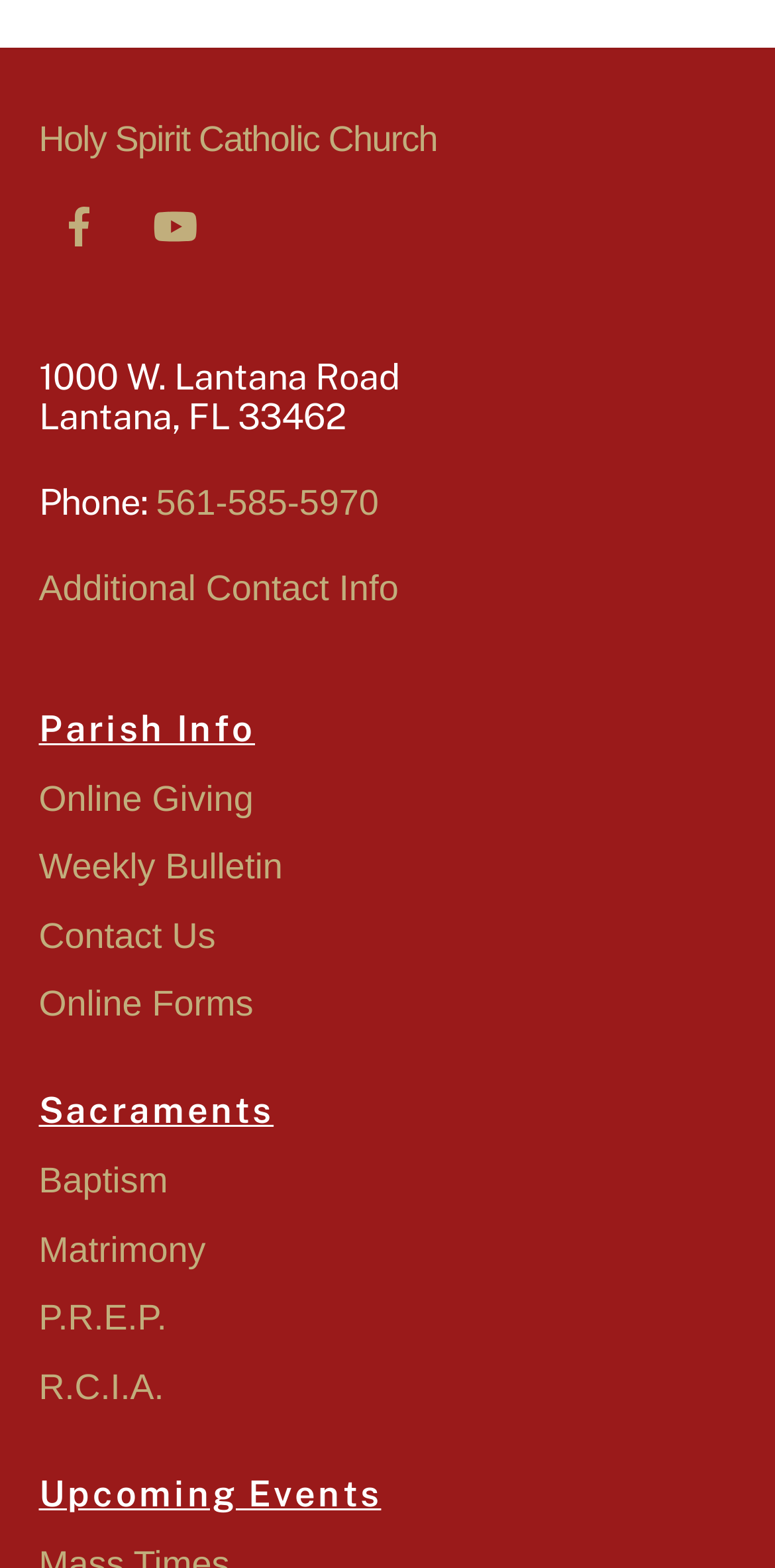Identify the bounding box coordinates of the clickable region necessary to fulfill the following instruction: "call the church". The bounding box coordinates should be four float numbers between 0 and 1, i.e., [left, top, right, bottom].

[0.201, 0.308, 0.489, 0.333]